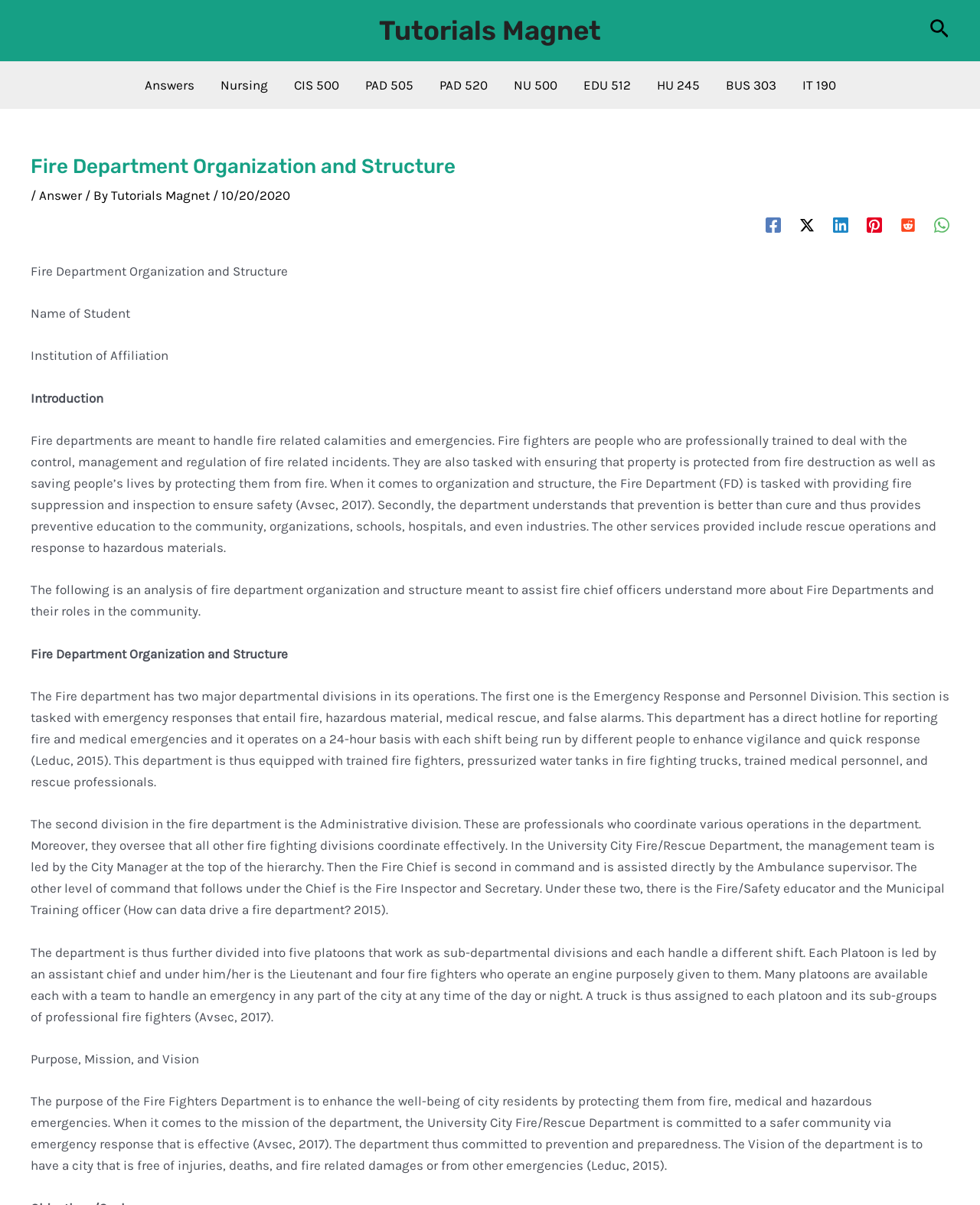Identify the bounding box for the UI element described as: "Kinderchor". Ensure the coordinates are four float numbers between 0 and 1, formatted as [left, top, right, bottom].

None